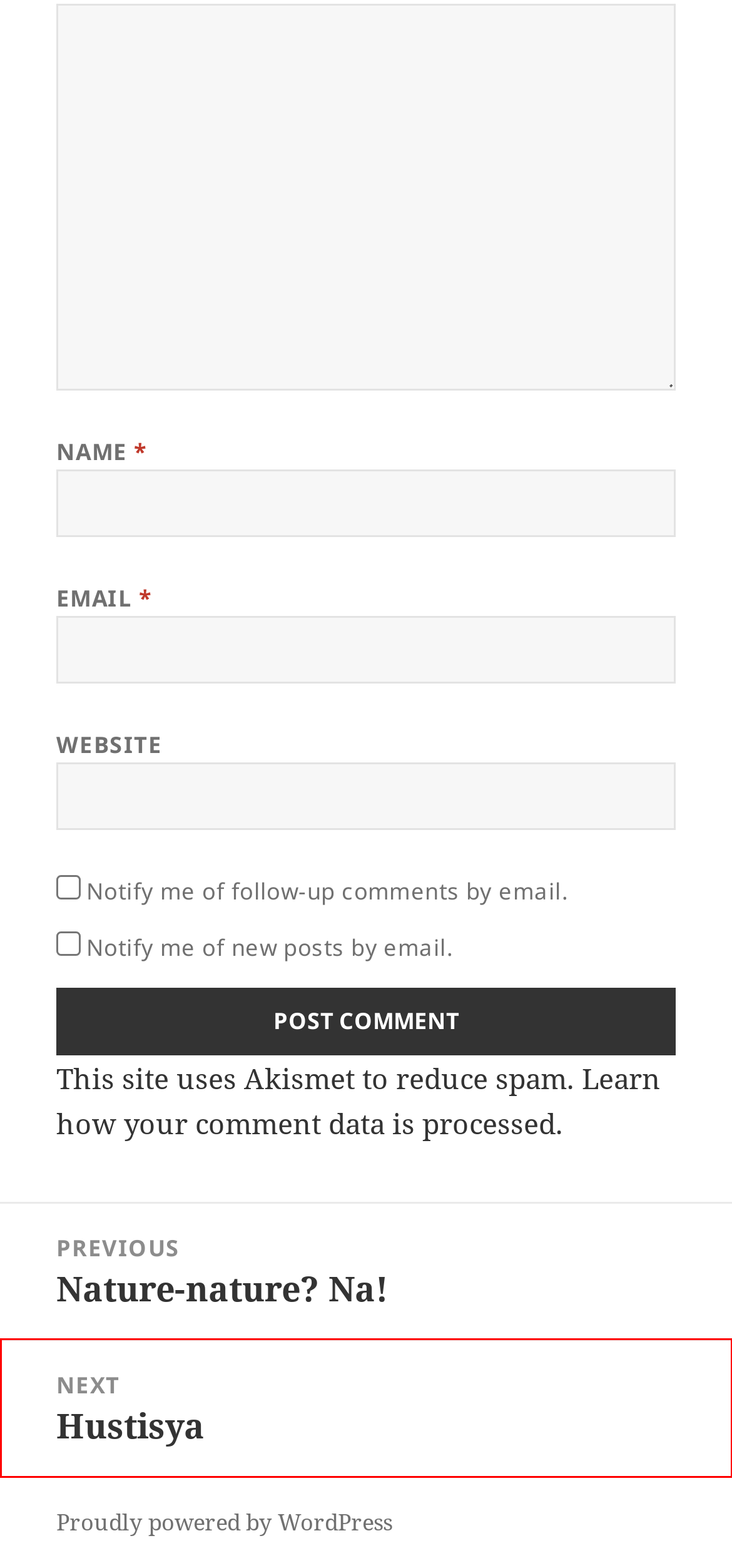Observe the screenshot of a webpage with a red bounding box around an element. Identify the webpage description that best fits the new page after the element inside the bounding box is clicked. The candidates are:
A. Emiko Escovilla – Dagmay.online
B. Two Haiku – Dagmay.online
C. Nature-nature? Na! – Dagmay.online
D. Dagmay.online – Literary Journal of the Davao Writers Guild
E. Seven, Three, Zero – Dagmay.online
F. Padayon Uyamot – Dagmay.online
G. Hustisya – Dagmay.online
H. Privacy Policy – Akismet

G